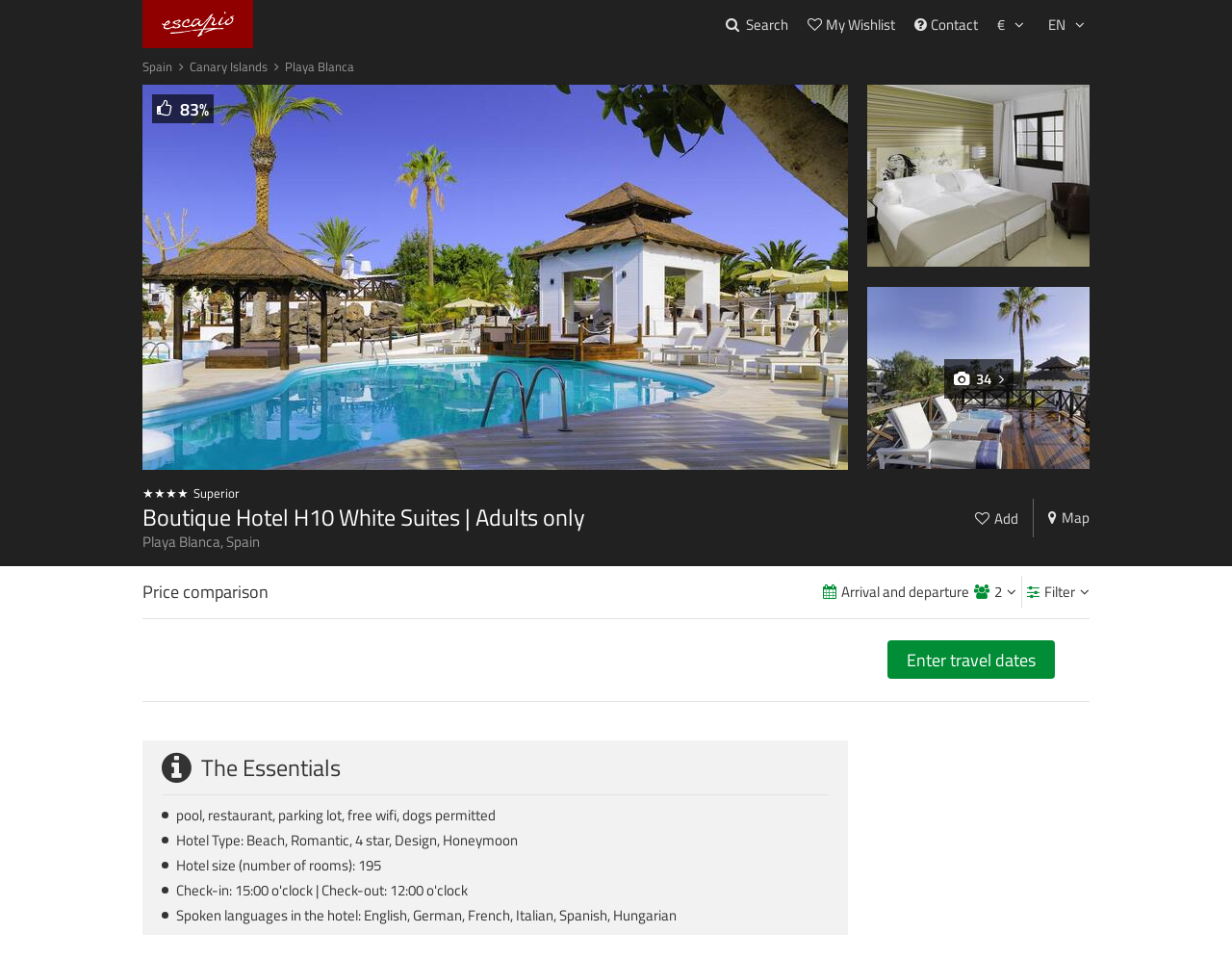Give a detailed account of the webpage, highlighting key information.

This webpage is about the Boutique Hotel H10 White Suites, an adults-only hotel located in Playa Blanca, Spain. At the top of the page, there is a navigation menu with links to "Escapio", "My Wishlist", "Contact", and a currency selector. Below the navigation menu, there is a large header section that takes up most of the top half of the page. This section features three images of the hotel, with the hotel's name and location written in a large font.

To the right of the header section, there are several buttons and links, including a "Search" button, a "My Wishlist" link, and a link to view the hotel on a map. Below the header section, there is a section dedicated to price comparison, with a heading and several buttons and links to filter and compare prices.

Further down the page, there is a section that provides more information about the hotel, including its amenities, such as a pool, restaurant, and free Wi-Fi. The hotel's type, size, and spoken languages are also listed. The page also features several buttons, including an "Add" button and an "Enter travel dates" button.

Throughout the page, there are several images and icons, including a map icon and several rating icons. The overall layout of the page is clean and easy to navigate, with clear headings and concise text.